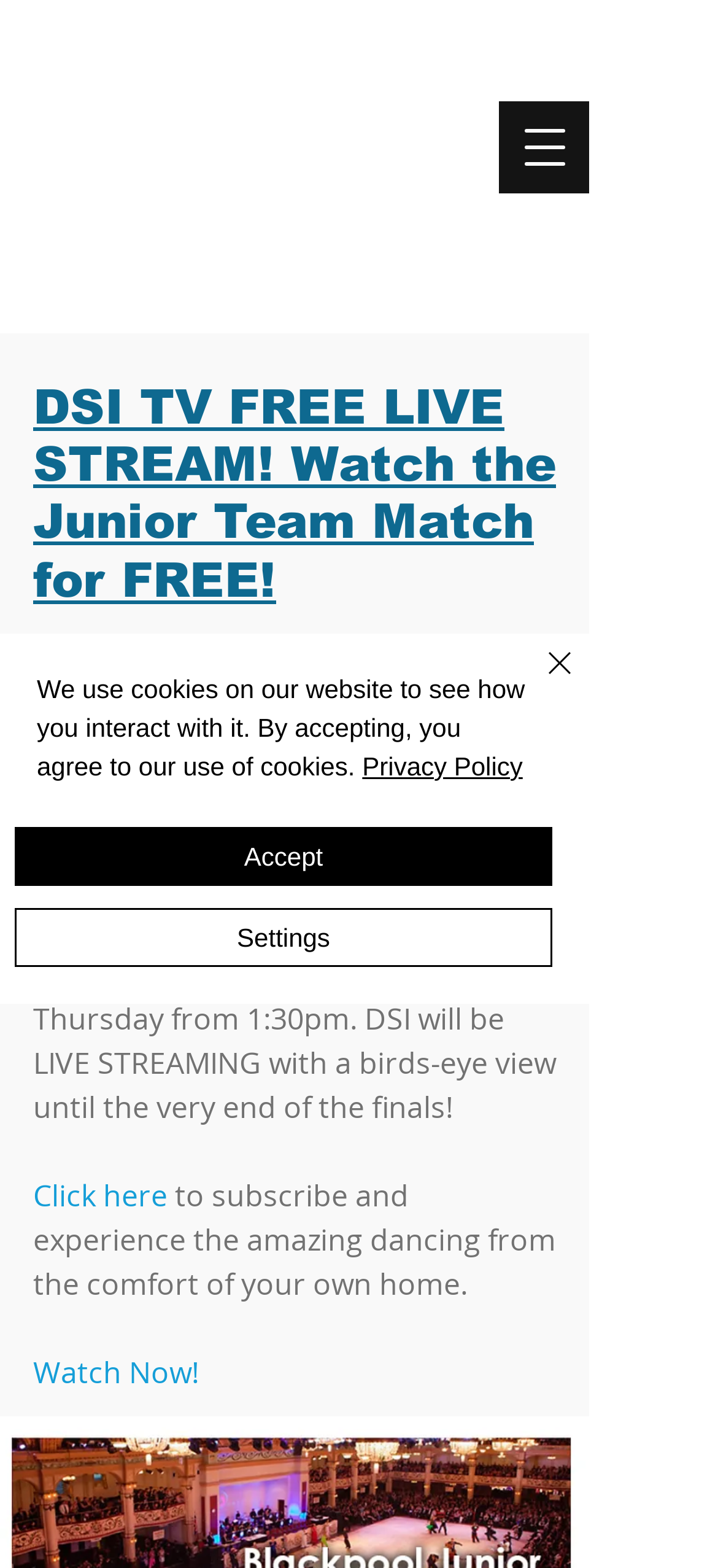Identify the main heading of the webpage and provide its text content.

DSI TV FREE LIVE STREAM! Watch the Junior Team Match for FREE!